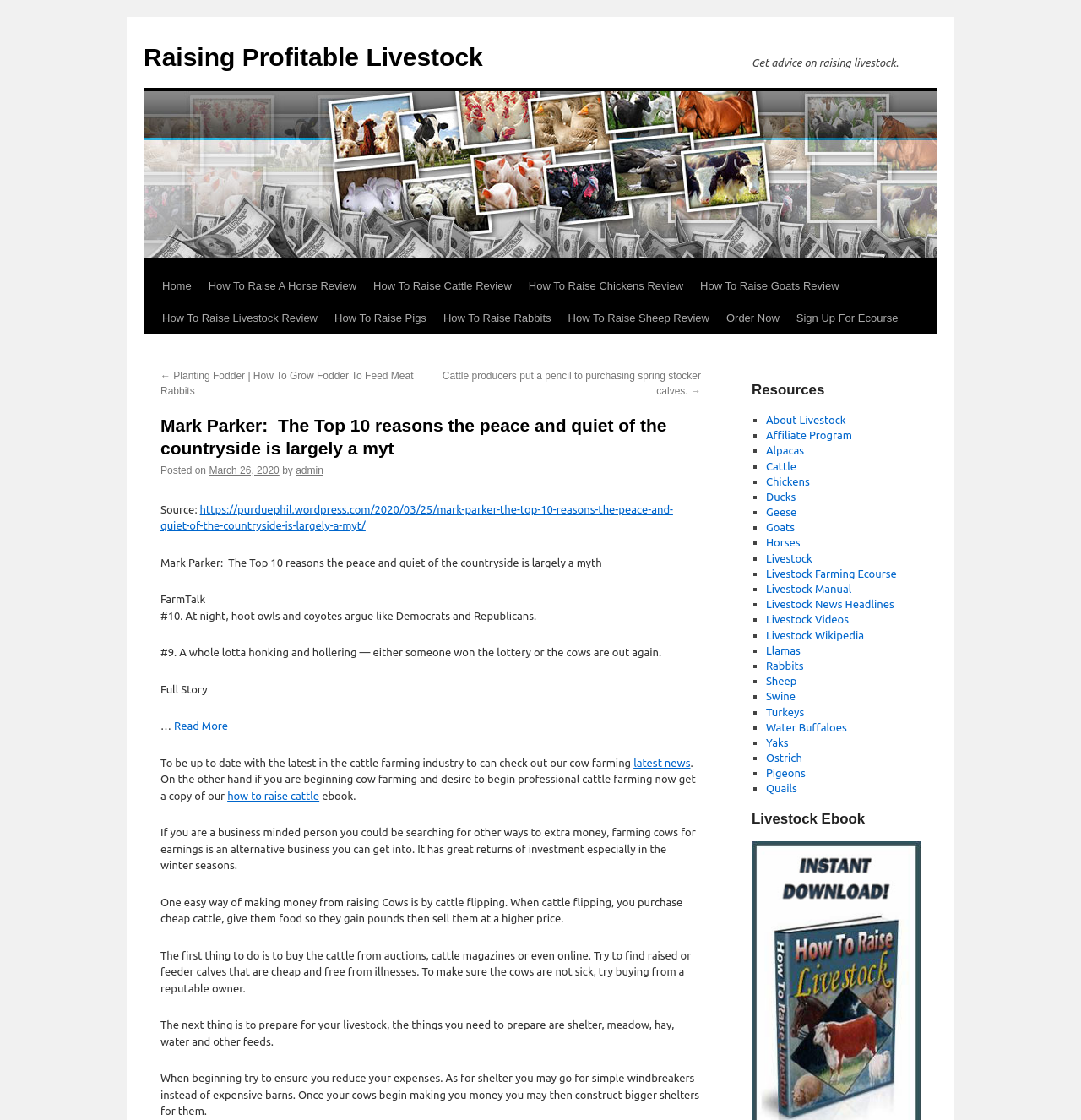Identify the bounding box coordinates for the region of the element that should be clicked to carry out the instruction: "Learn about 'Livestock Farming Ecourse'". The bounding box coordinates should be four float numbers between 0 and 1, i.e., [left, top, right, bottom].

[0.709, 0.507, 0.83, 0.517]